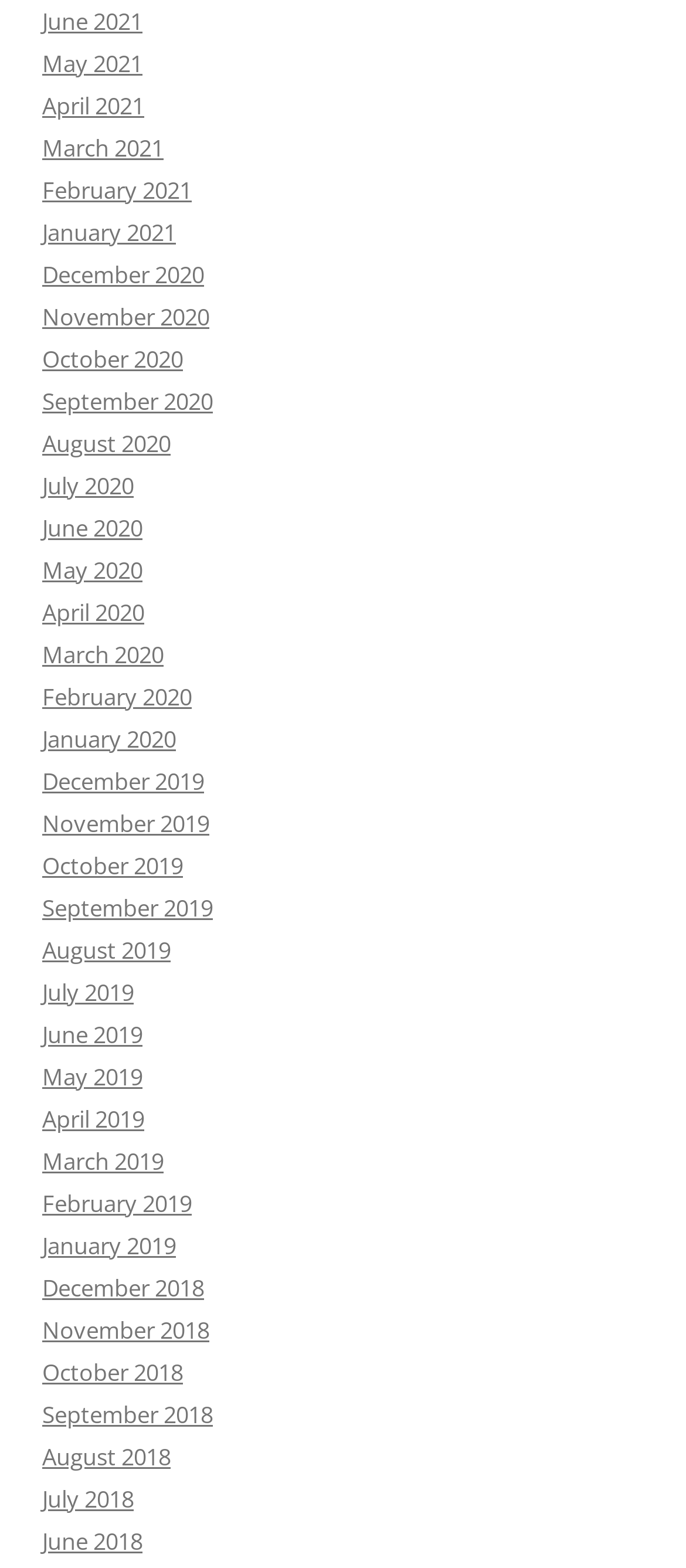Please determine the bounding box coordinates of the clickable area required to carry out the following instruction: "view June 2021". The coordinates must be four float numbers between 0 and 1, represented as [left, top, right, bottom].

[0.062, 0.003, 0.208, 0.024]